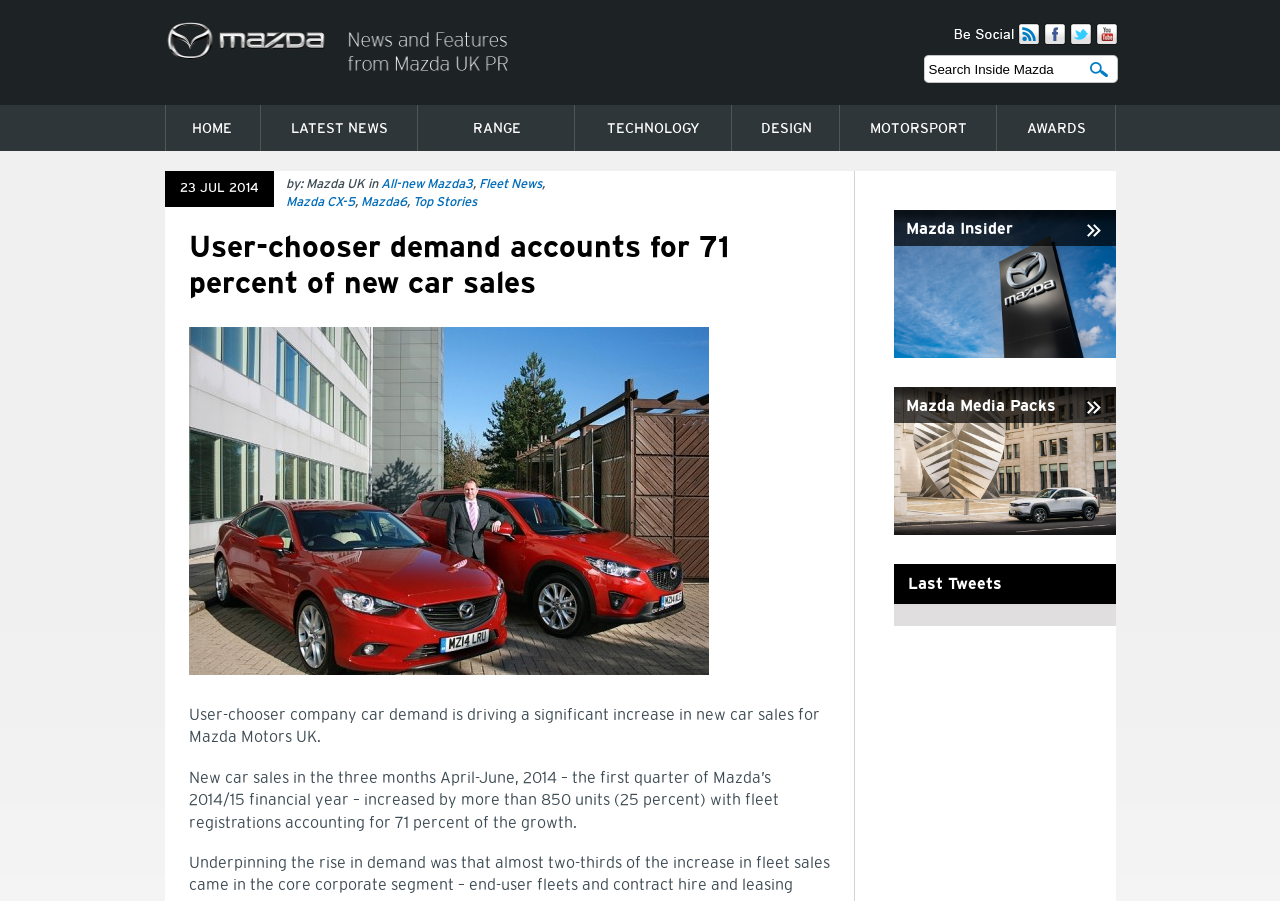How many units did new car sales increase by in the first quarter of 2014/15?
Using the image as a reference, deliver a detailed and thorough answer to the question.

I read the second paragraph and found the sentence 'New car sales in the three months April-June, 2014 – the first quarter of Mazda’s 2014/15 financial year – increased by more than 850 units (25 percent)...'.